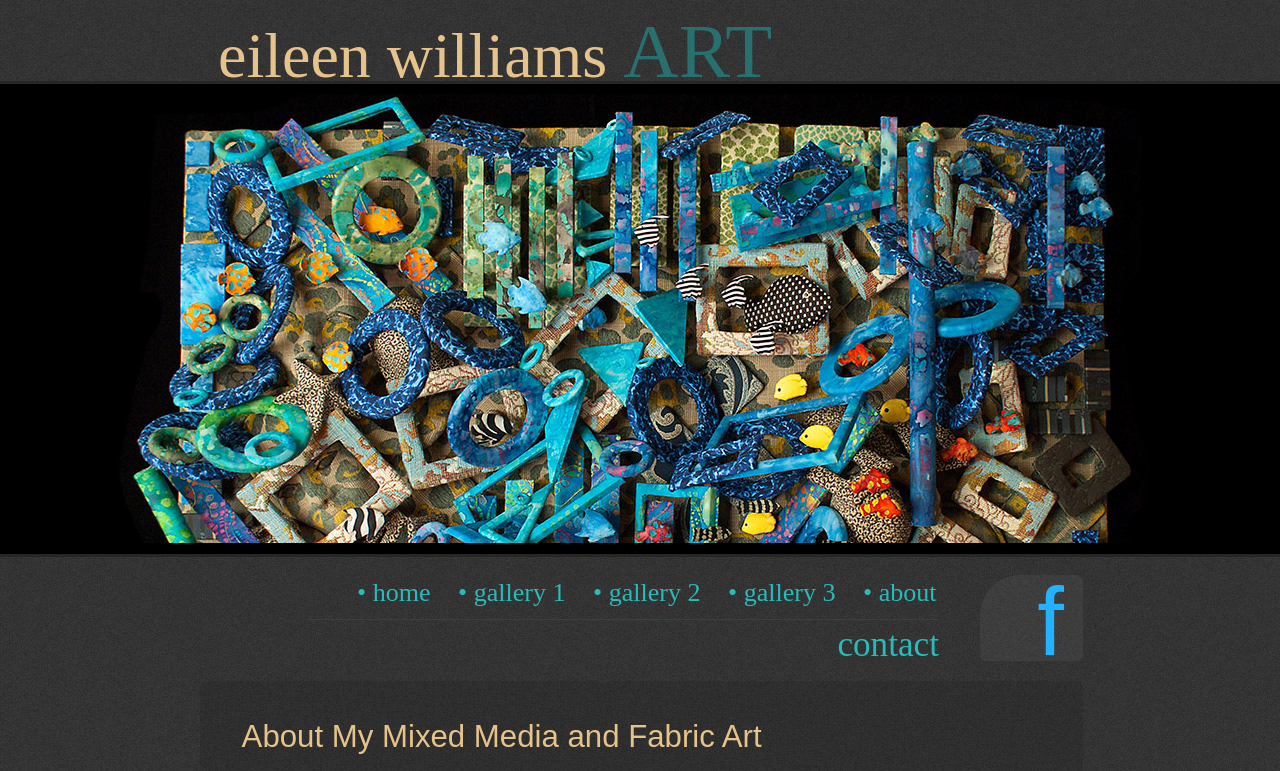Provide your answer in a single word or phrase: 
How many slideshow images are there?

6